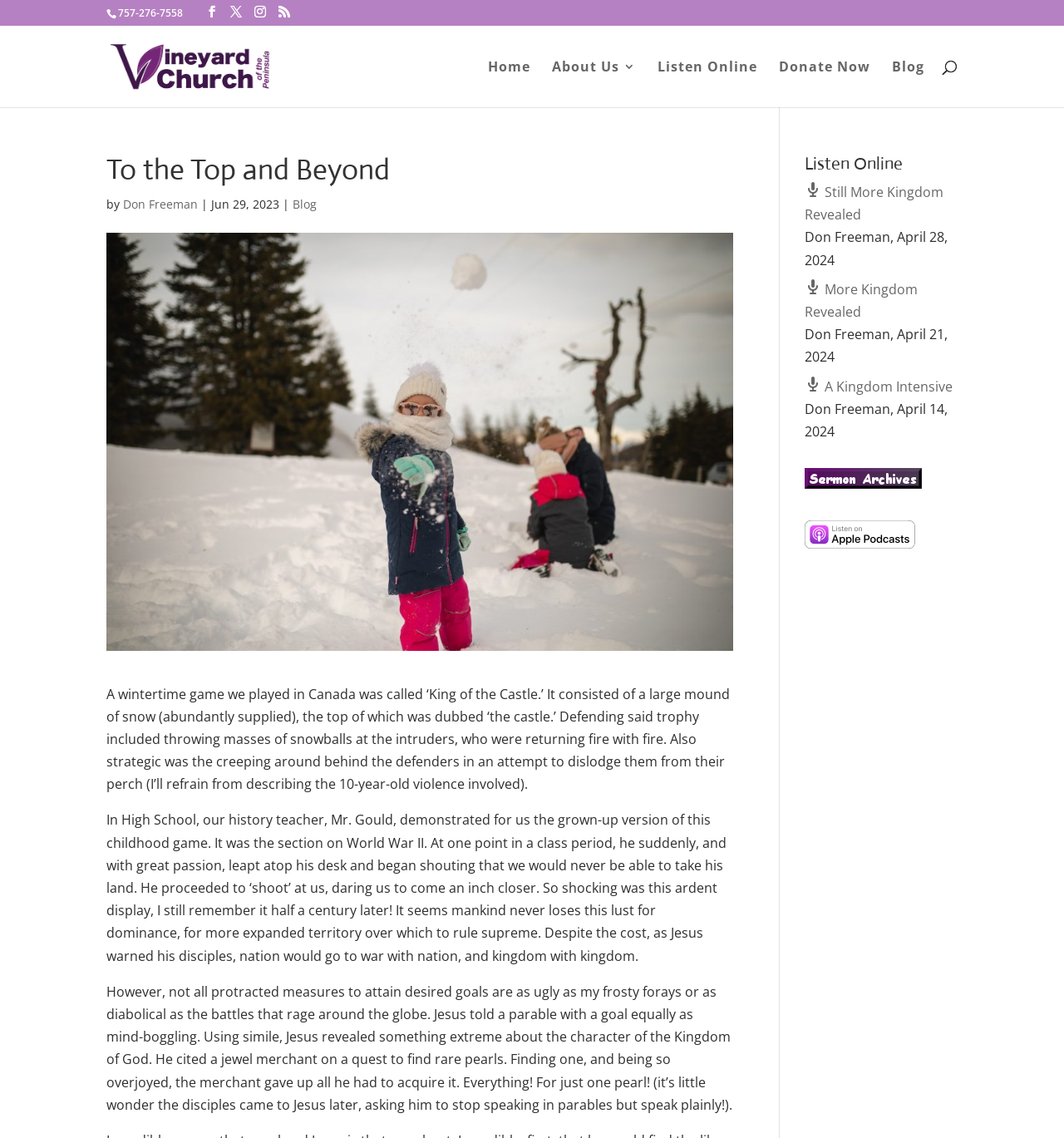Identify the bounding box coordinates of the specific part of the webpage to click to complete this instruction: "Search for something".

None